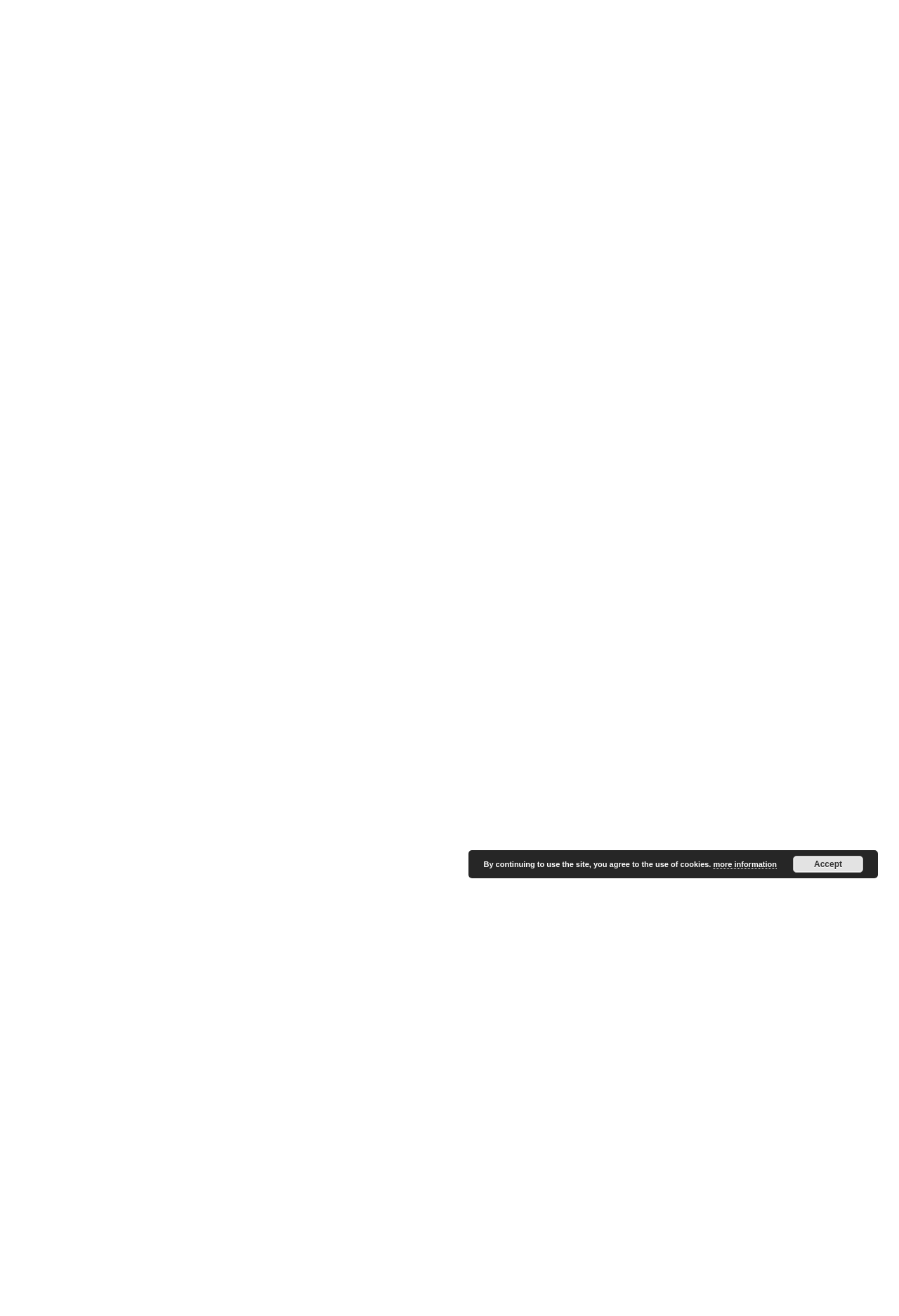Generate a comprehensive description of the webpage content.

This webpage is about YouTube Archives from Helter Skelter Studios. At the top, there is a featured image with a link, taking up about a third of the screen width. Below the image, there are several article summaries, each with a heading, a brief description, and a "READ MORE" link. The headings are "Image Optimisation and SEO pt 3" and "Image Optimisation & SEO - Video". The descriptions provide a brief overview of the articles, including information about video optimization.

To the right of the article summaries, there are links to categories, including "Editorial", "SEO", "Video", and tags like "SEO", "Video", "wistia", and "YouTube". Below these links, there is a section with contact information, including an email address and a company registration number.

On the bottom left, there is a section with a logo, "HSS-Logo-2018", and a brief description. Next to it, there is a section with location information, including a phone number for Granada. On the bottom right, there is a newsletter subscription section, where users can enter their email address to receive the latest news about visual content. There is also a button to subscribe to the newsletter.

At the very bottom, there is a notice about the use of cookies, with a link to more information and an "Accept" button.